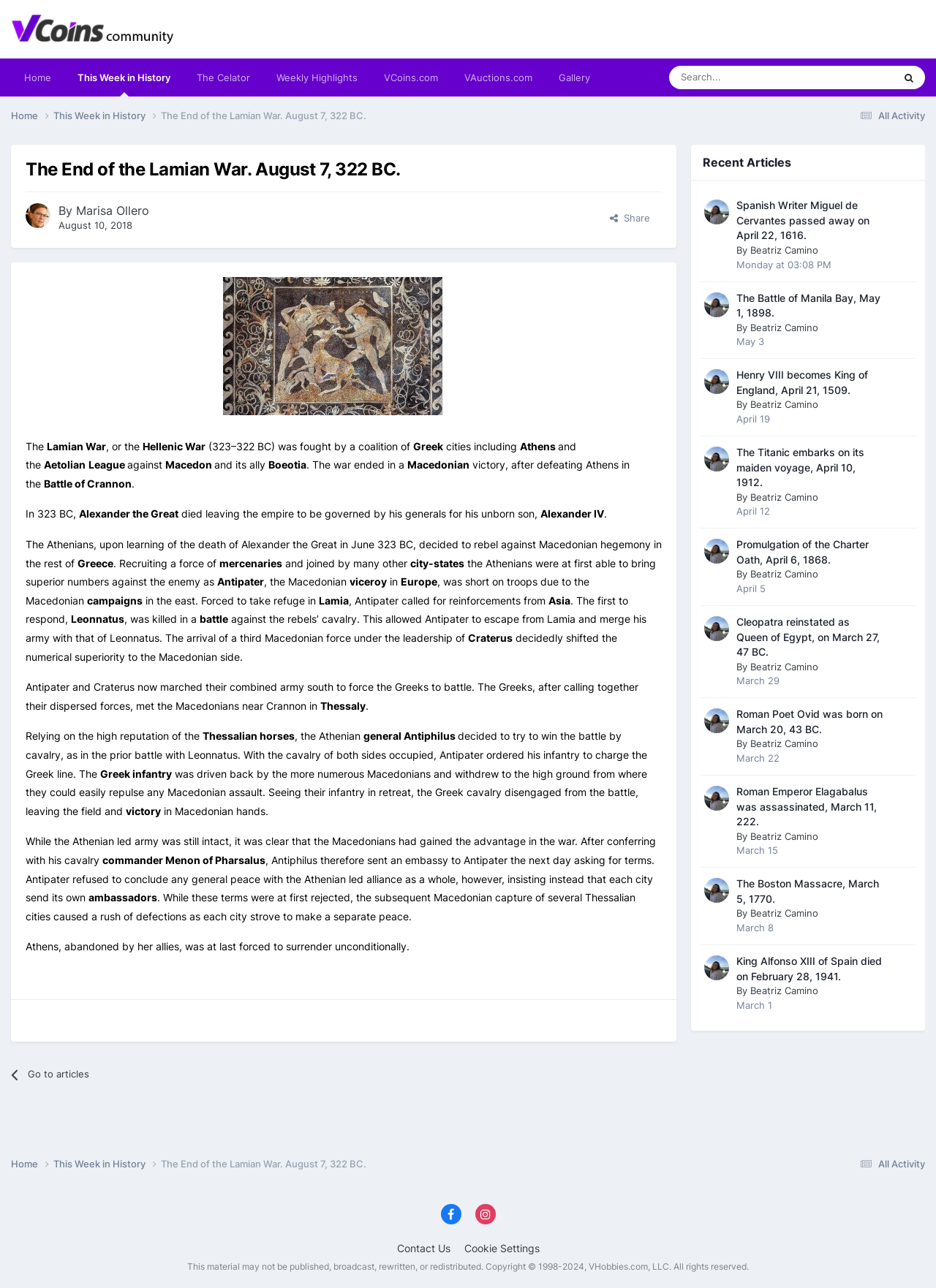Provide a one-word or short-phrase response to the question:
What is the topic of this webpage?

The Lamian War